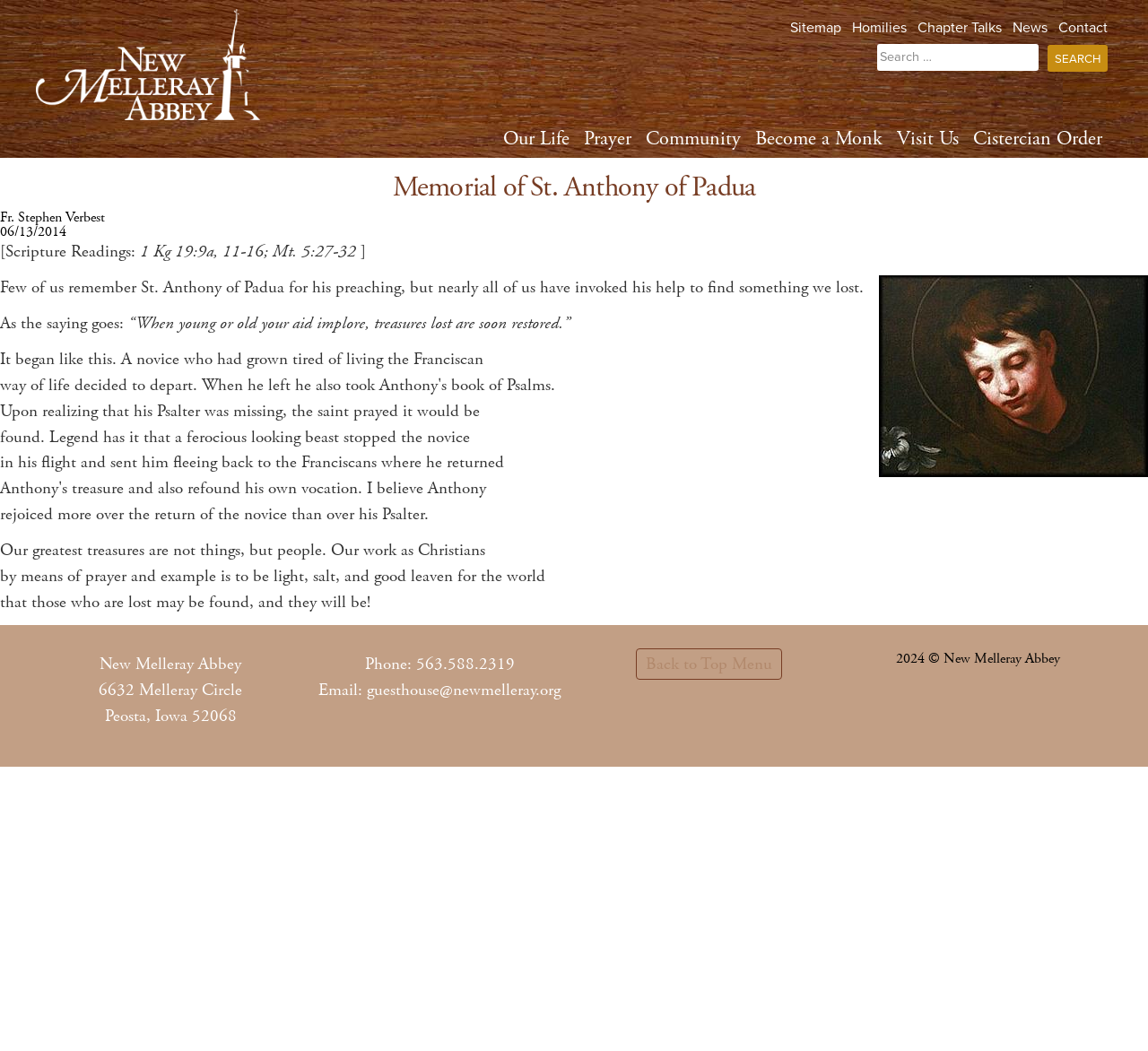What is the phone number of the abbey?
Please provide a comprehensive answer based on the details in the screenshot.

I found the answer by looking at the contentinfo section of the webpage, where it says 'Phone: 563.588.2319'.